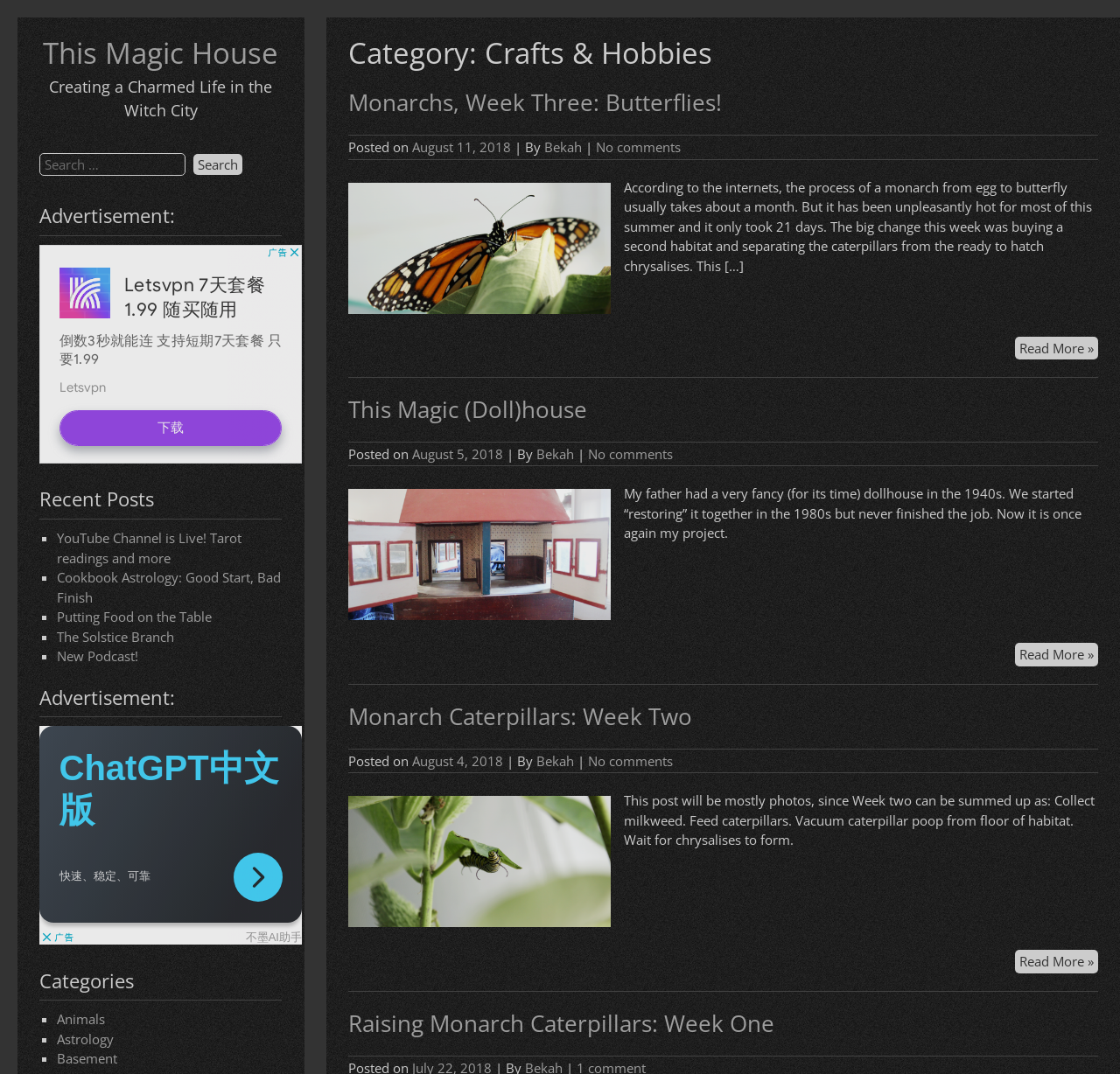Please find and provide the title of the webpage.

This Magic House